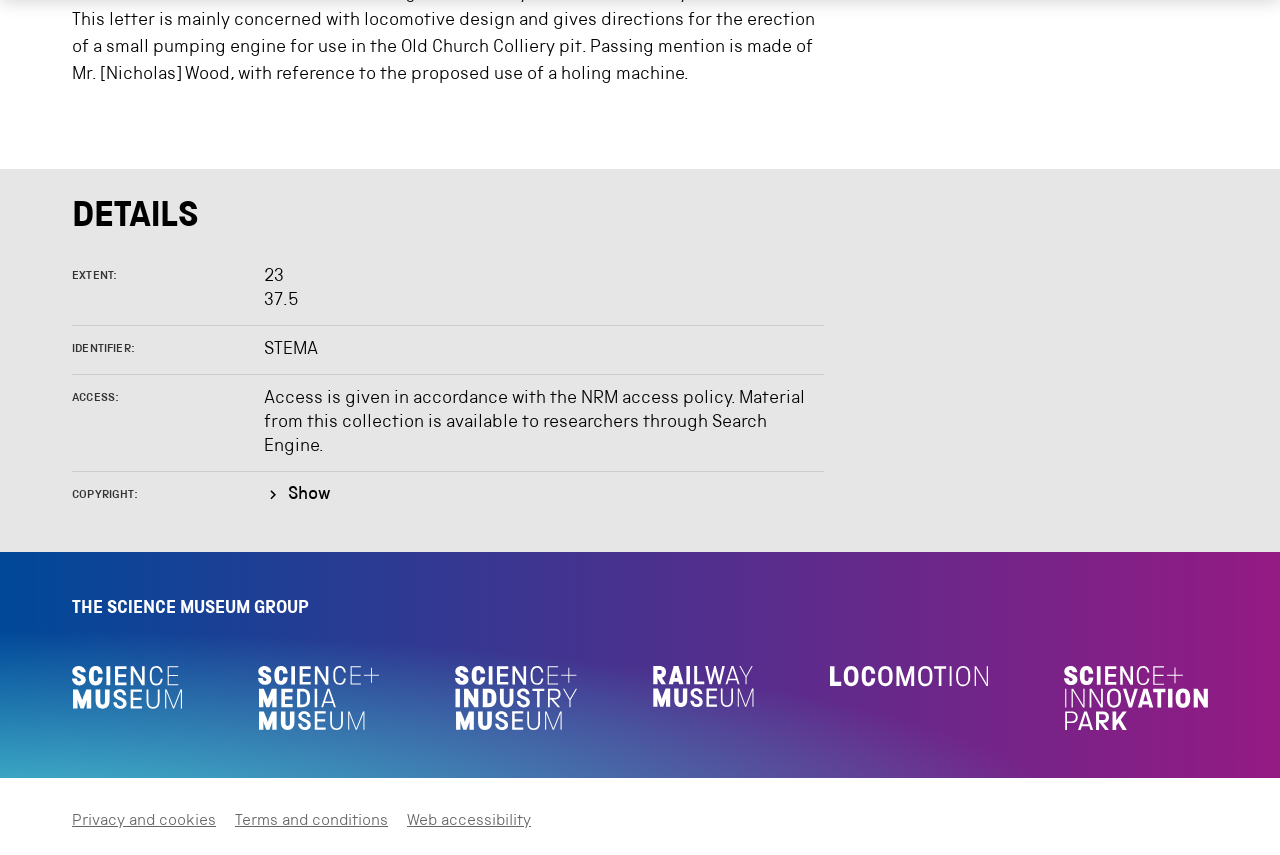Answer the question below with a single word or a brief phrase: 
What is the identifier of the item?

STEMA